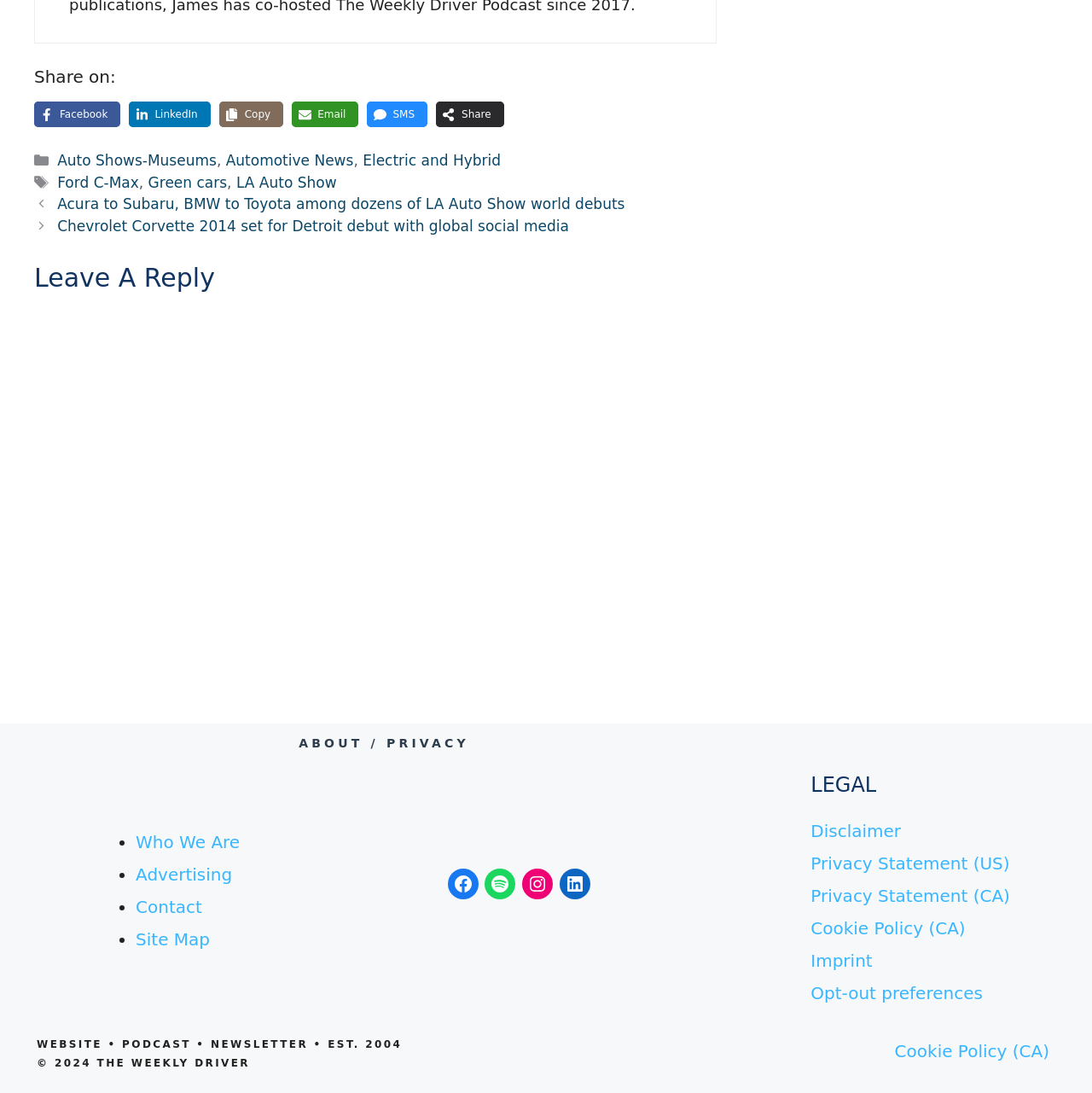What categories are mentioned in the footer?
From the details in the image, answer the question comprehensively.

The footer section of the webpage lists categories, including Auto Shows-Museums, Automotive News, and Electric and Hybrid, which are likely related to the content of the webpage.